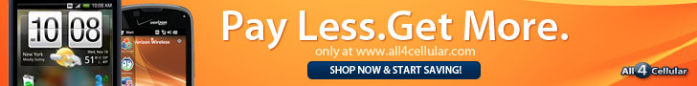Elaborate on all the features and components visible in the image.

The image features a vibrant advertisement promoting the slogan "Pay Less. Get More." in an eye-catching orange and blue color scheme. It showcases two mobile phones positioned on the left side, highlighting their displays with various app icons. The ad encourages potential customers to visit the website www.all4cellular.com, where they can find deals and shop for their mobile needs. A prominent button reading "SHOP NOW & START SAVING!" emphasizes the call to action, inviting viewers to explore savings opportunities on cellular products. This graphic appeals to consumers looking for affordable mobile solutions and emphasizes value in their purchasing decisions.